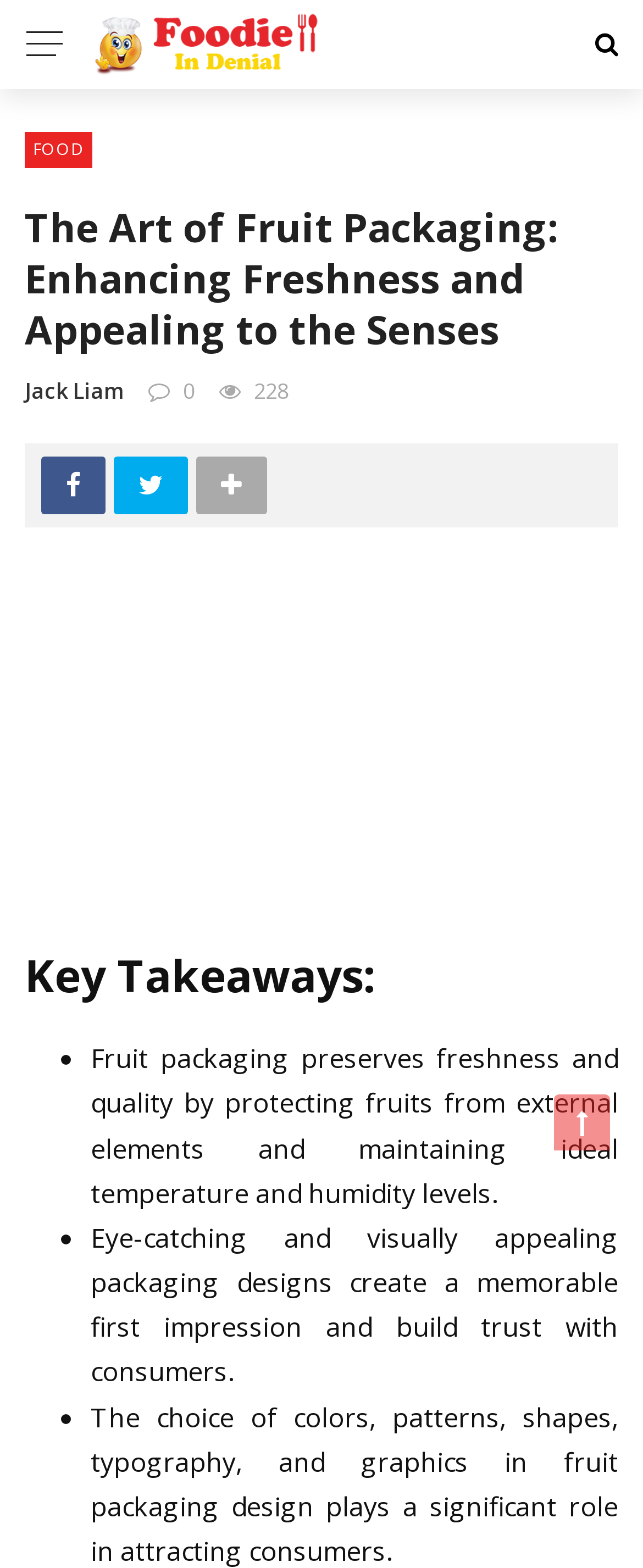Identify the bounding box for the described UI element. Provide the coordinates in (top-left x, top-left y, bottom-right x, bottom-right y) format with values ranging from 0 to 1: Jack Liam

[0.038, 0.239, 0.192, 0.258]